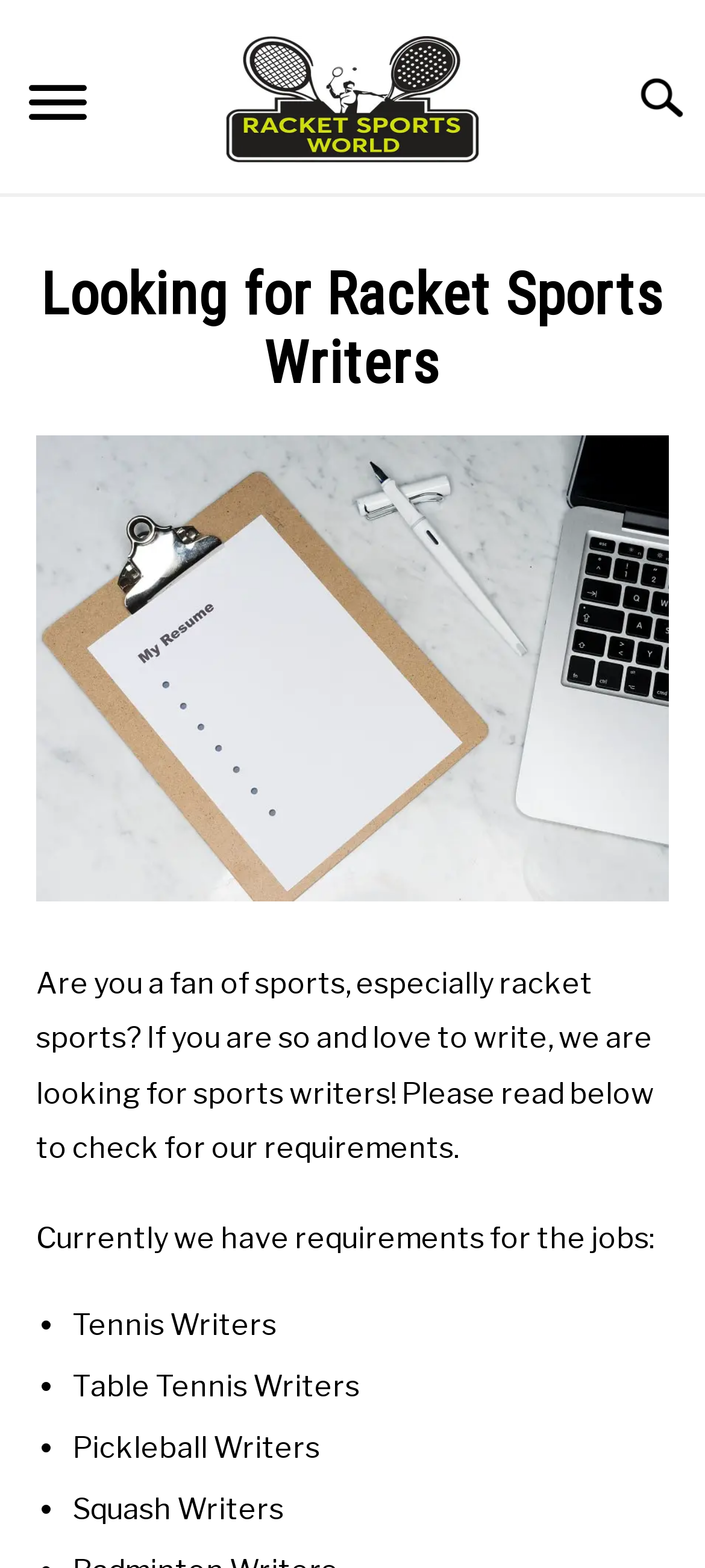Utilize the information from the image to answer the question in detail:
What is the tone of the webpage content?

After reading the webpage content, I found that the tone is informative, as it provides information about the job requirements and the types of racket sports writers wanted, without any emotional or persuasive language.